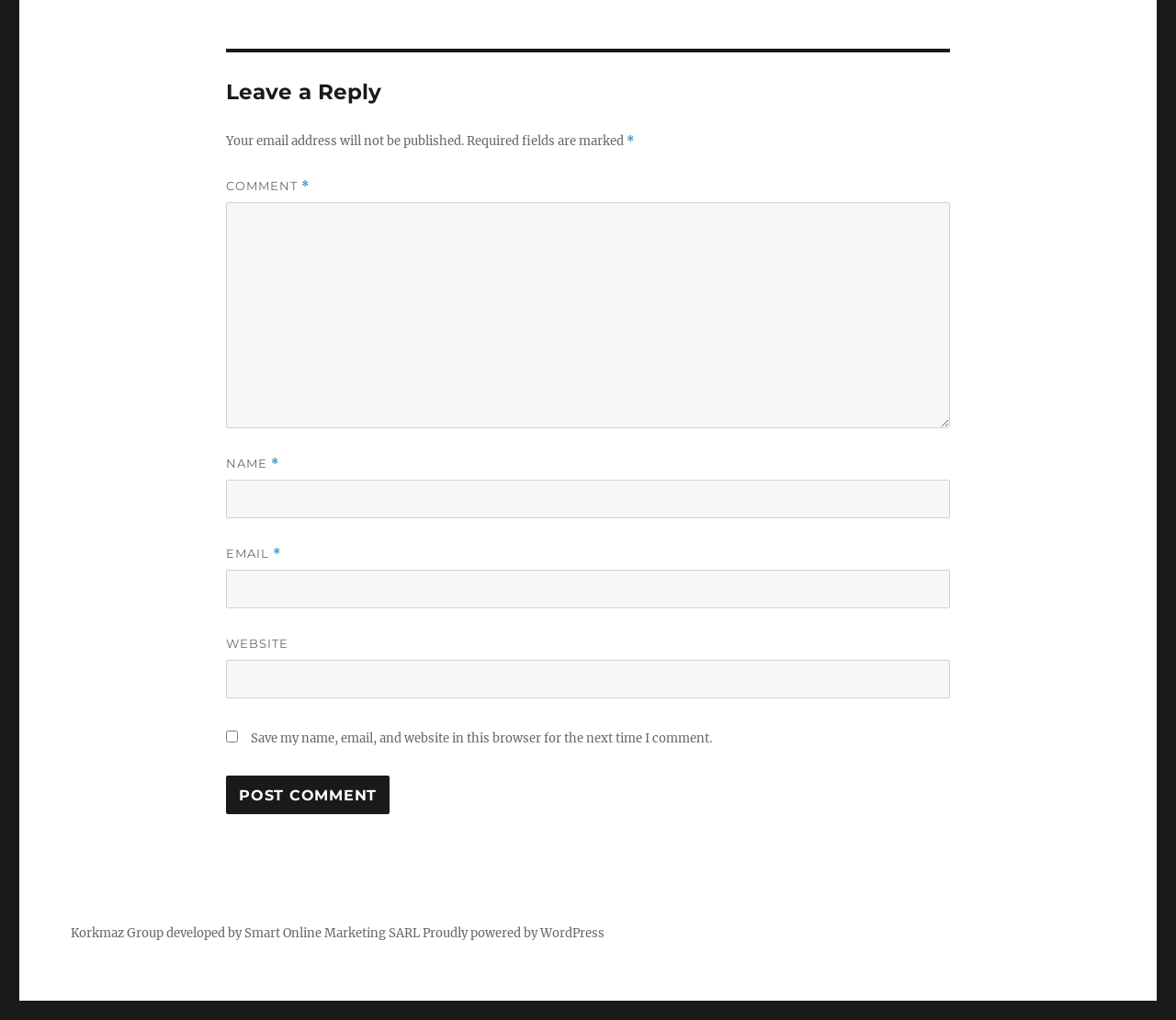Identify the bounding box of the HTML element described as: "parent_node: EMAIL * aria-describedby="email-notes" name="email"".

[0.192, 0.559, 0.808, 0.597]